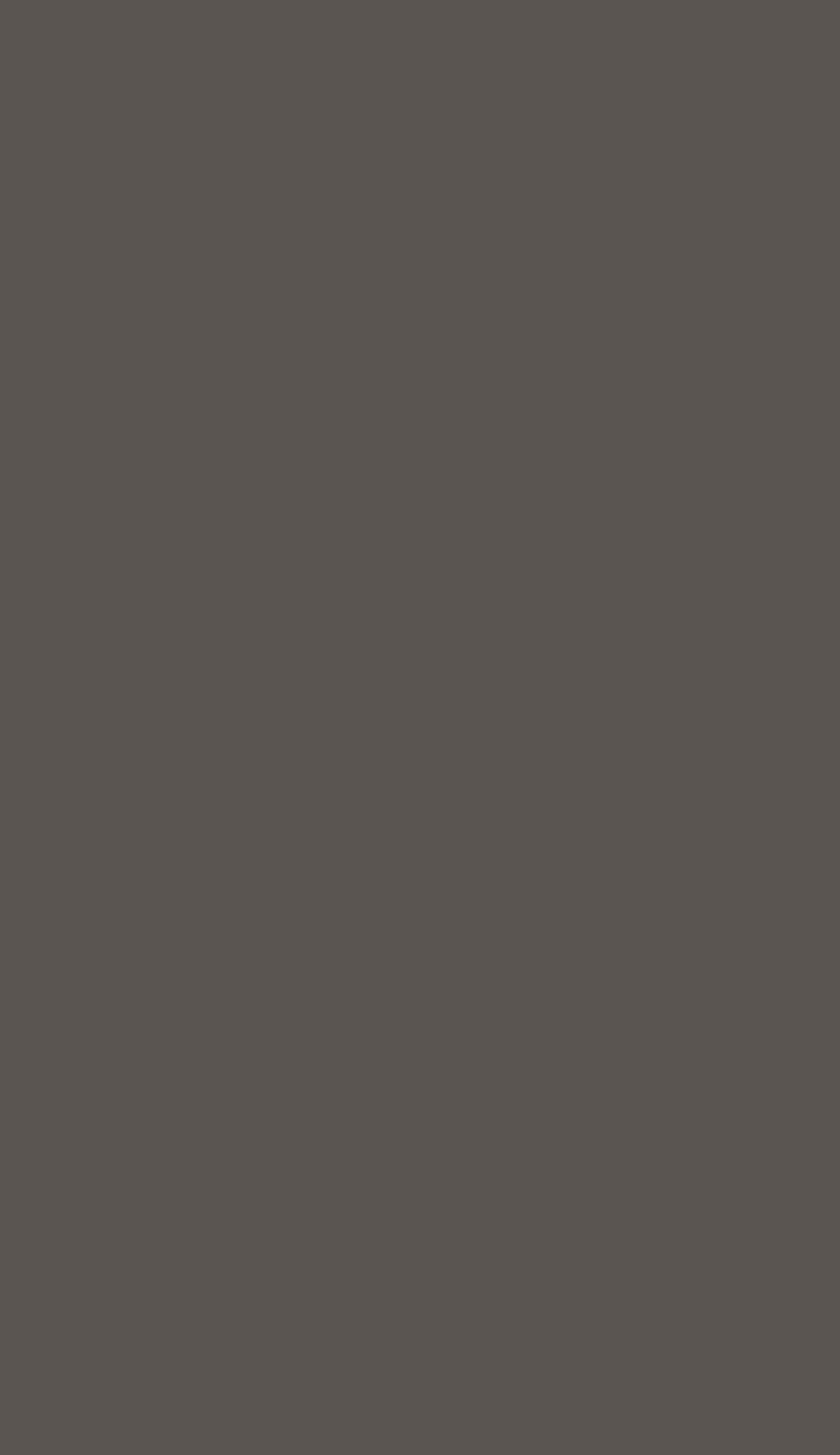What is the vertical position of the link '[3]' relative to the link '[2]'?
From the image, respond with a single word or phrase.

below